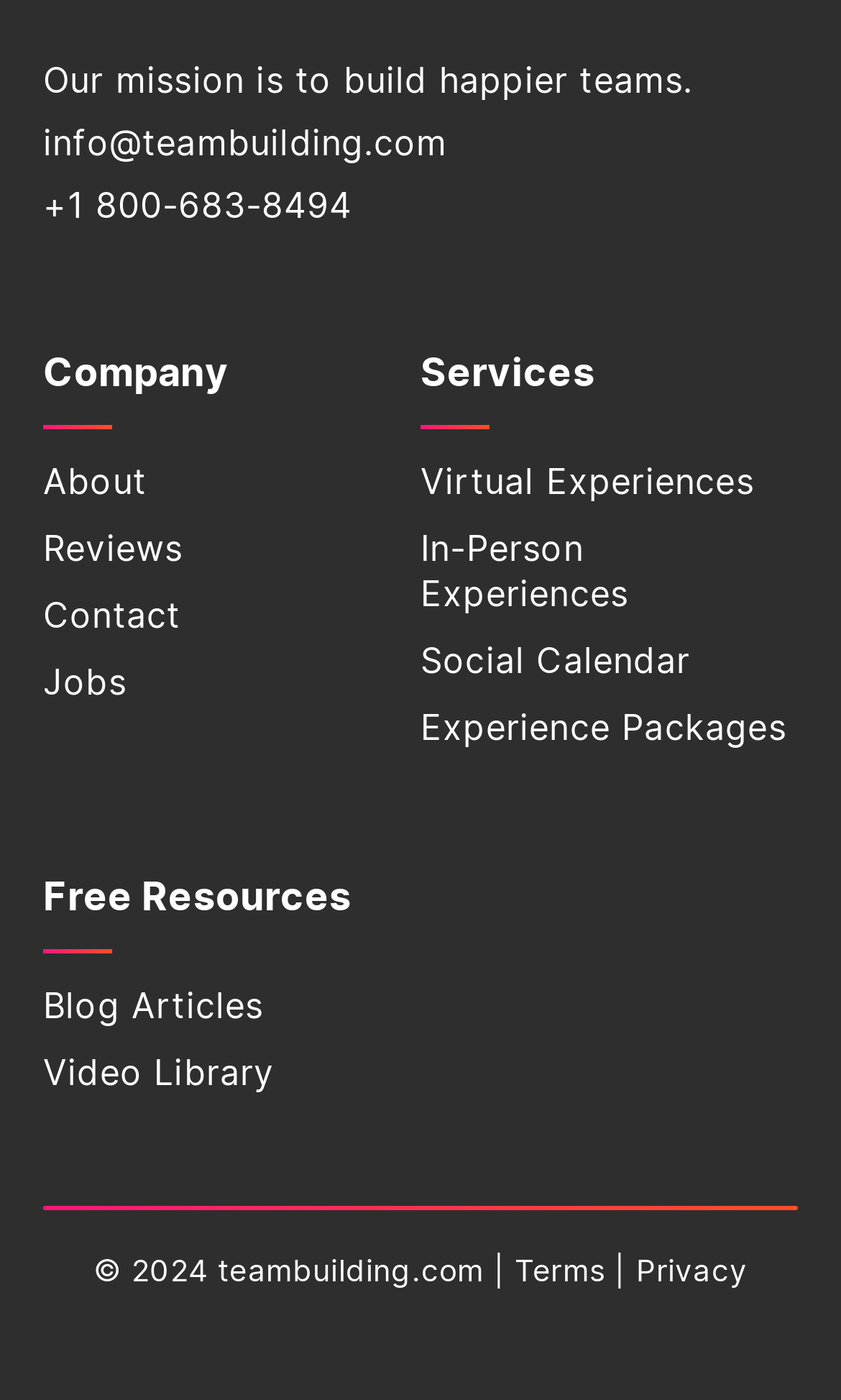Please examine the image and answer the question with a detailed explanation:
How can I contact the company?

The contact information is provided at the top of the webpage, with an email address 'info@teambuilding.com' and a phone number '+1 800-683-8494'.